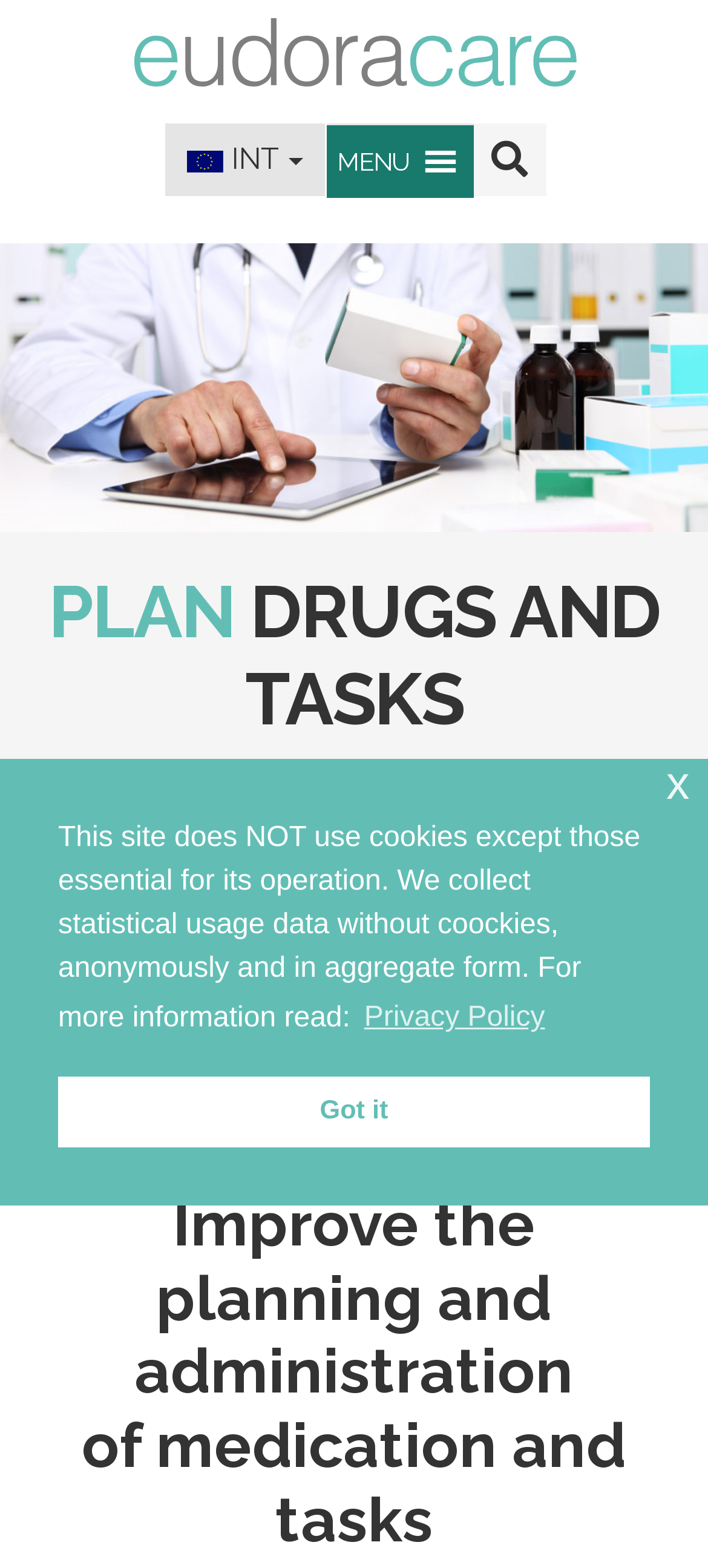What is the call-to-action on the webpage?
From the screenshot, supply a one-word or short-phrase answer.

CONTACT US FOR A FREE DEMO NOW!